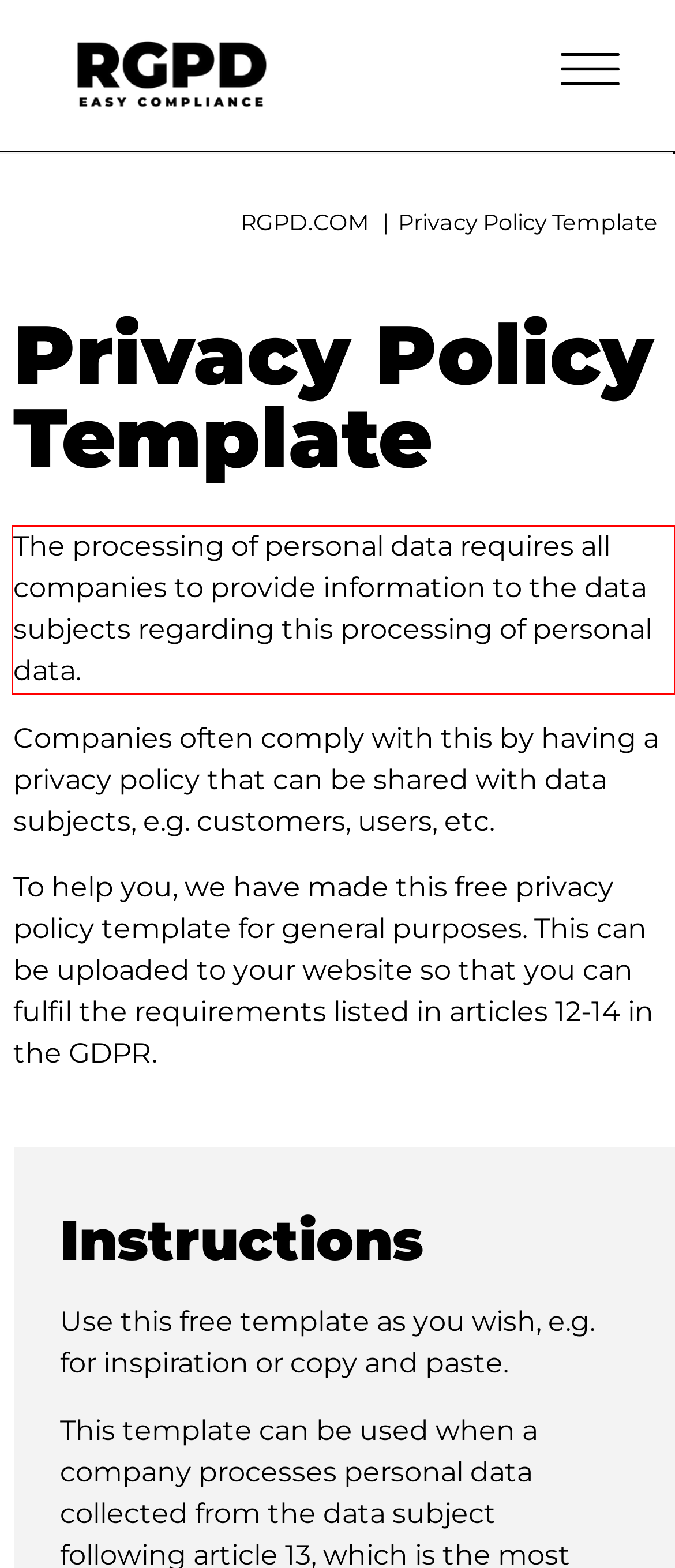Analyze the screenshot of the webpage that features a red bounding box and recognize the text content enclosed within this red bounding box.

The processing of personal data requires all companies to provide information to the data subjects regarding this processing of personal data.